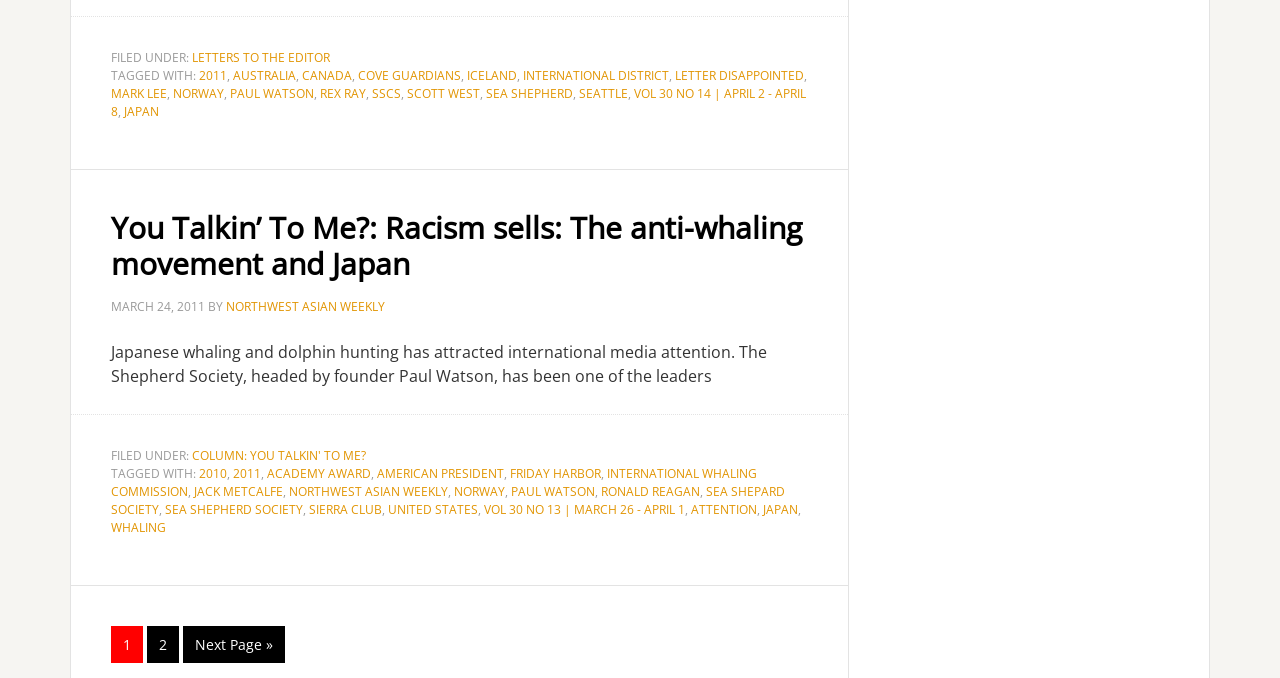Please locate the bounding box coordinates for the element that should be clicked to achieve the following instruction: "Click on the link 'NEXT PAGE »'". Ensure the coordinates are given as four float numbers between 0 and 1, i.e., [left, top, right, bottom].

[0.143, 0.923, 0.223, 0.978]